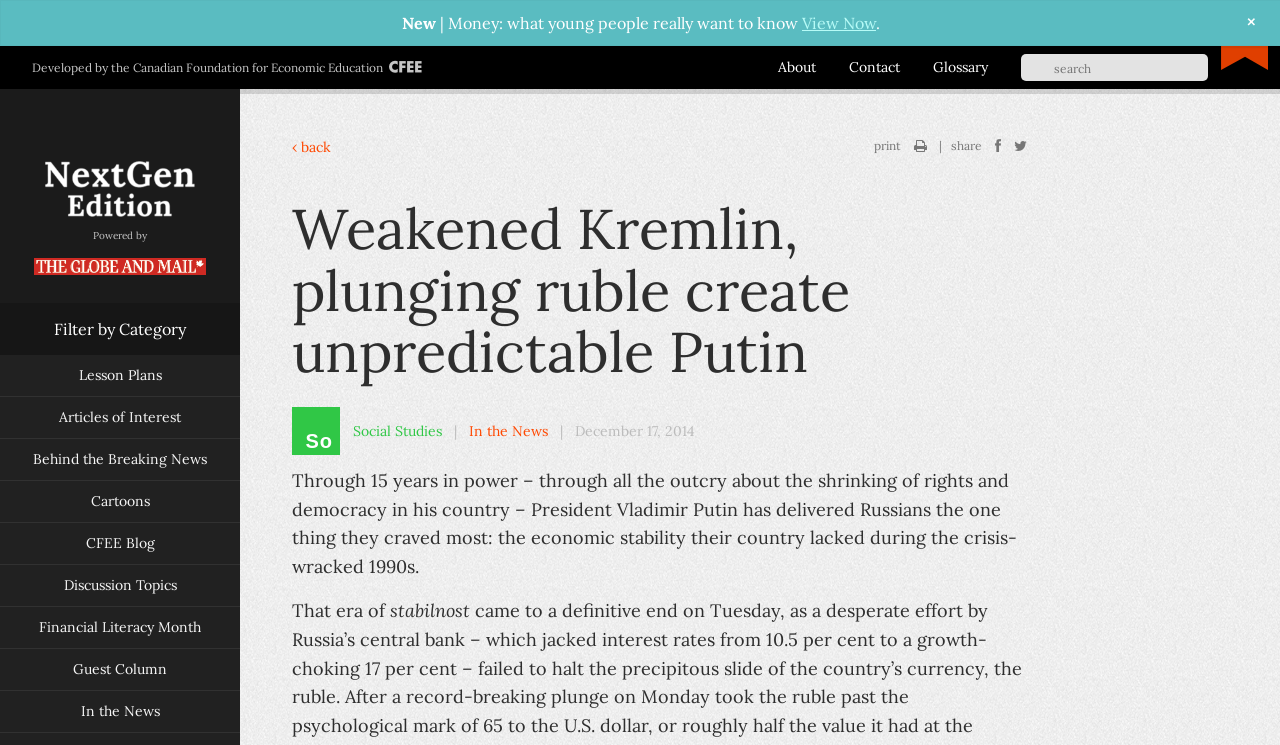Generate a comprehensive description of the webpage content.

This webpage appears to be an educational resource focused on economics and finance, specifically designed for young people. At the top, there is a header section with a title "New" and a subtitle "Money: what young people really want to know" followed by a "View Now" button. On the right side of the header, there is a small "×" icon and a "Developed by" section with a link to the Canadian Foundation for Economic Education.

Below the header, there is a search bar and a navigation menu with links to "About", "Contact", "Glossary", and other sections. The NextGen Edition Logo and the Globe and Mail Logo are displayed on the left side of the page.

The main content of the page is divided into two sections. On the left, there is a filter menu with categories such as "Lesson Plans", "Articles of Interest", "Behind the Breaking News", and others. On the right, there is an article titled "Weakened Kremlin, plunging ruble create unpredictable Putin" with a heading and a brief introduction. The article discusses President Vladimir Putin's 15 years in power and his delivery of economic stability to Russia.

At the bottom of the page, there are social media sharing links and a "print" button. There are also links to related topics such as "Social Studies" and "In the News" with a date "December 17, 2014".